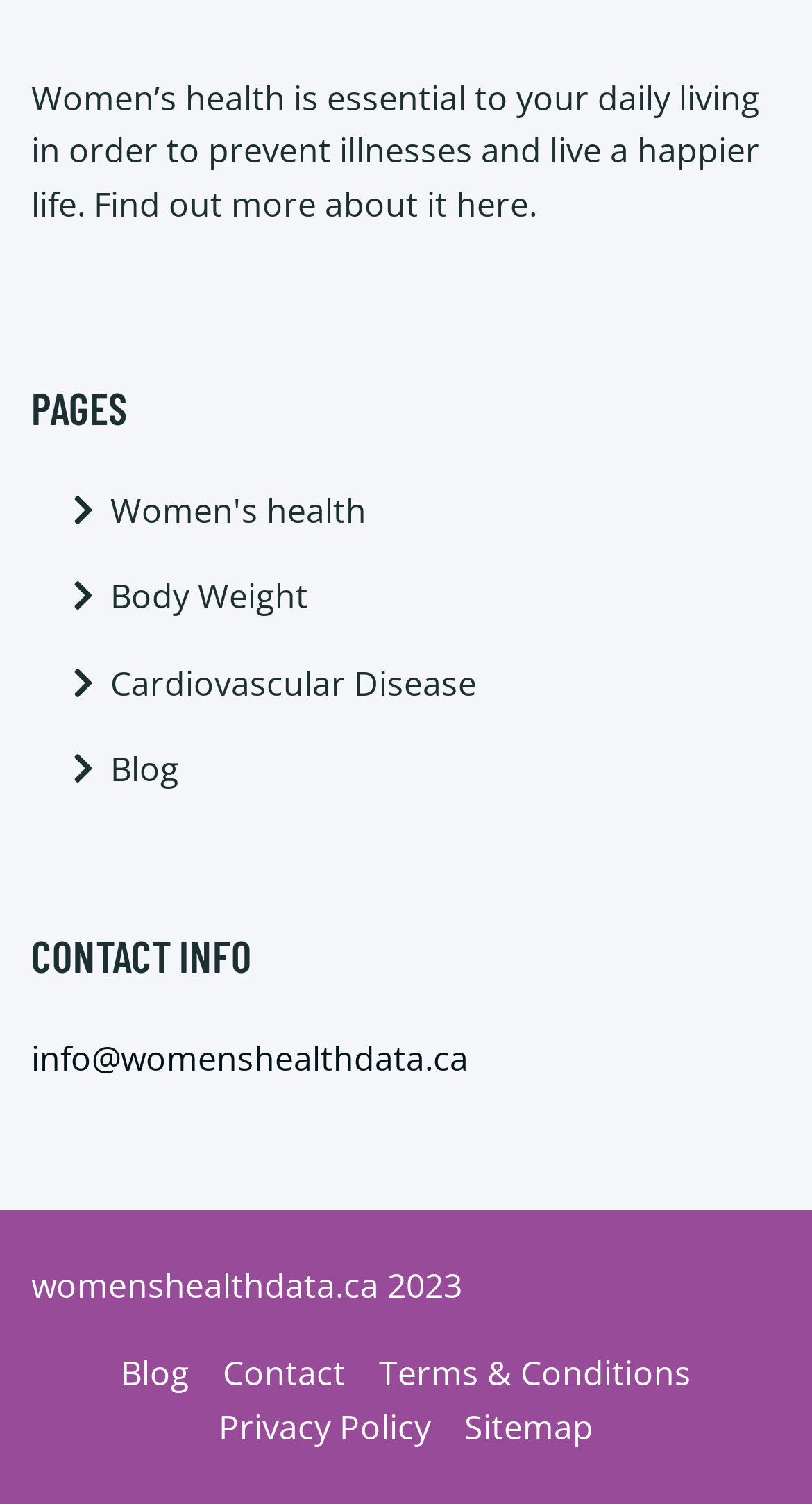Locate the bounding box coordinates of the element that needs to be clicked to carry out the instruction: "Visit the blog". The coordinates should be given as four float numbers ranging from 0 to 1, i.e., [left, top, right, bottom].

[0.128, 0.896, 0.254, 0.932]